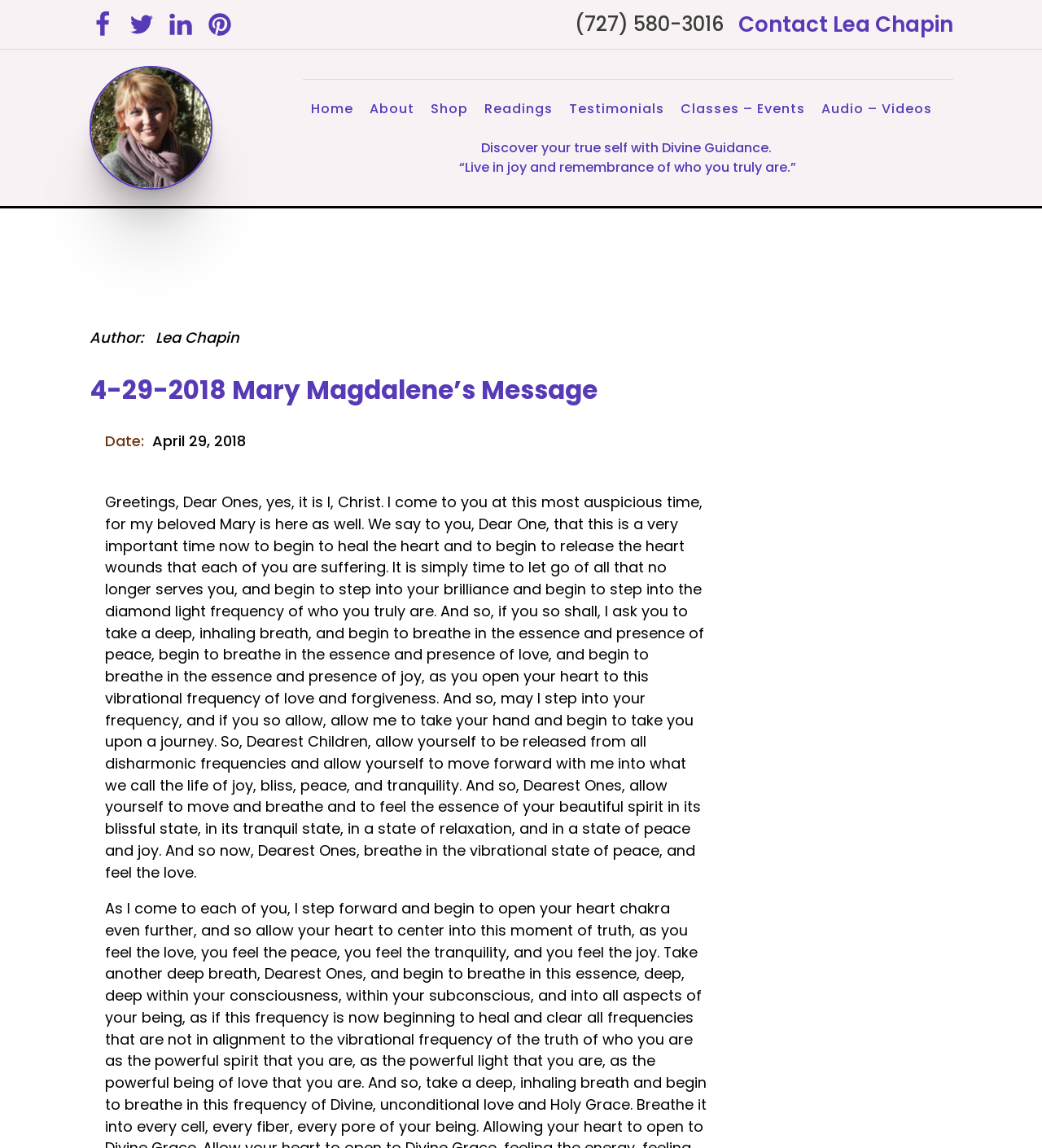What social media platforms are available for sharing?
Carefully analyze the image and provide a detailed answer to the question.

The social media platforms available for sharing can be determined by looking at the link elements with the content 'facebook', 'twitter', 'linkedin', and 'pinterest'. These elements are likely to be social media sharing buttons.